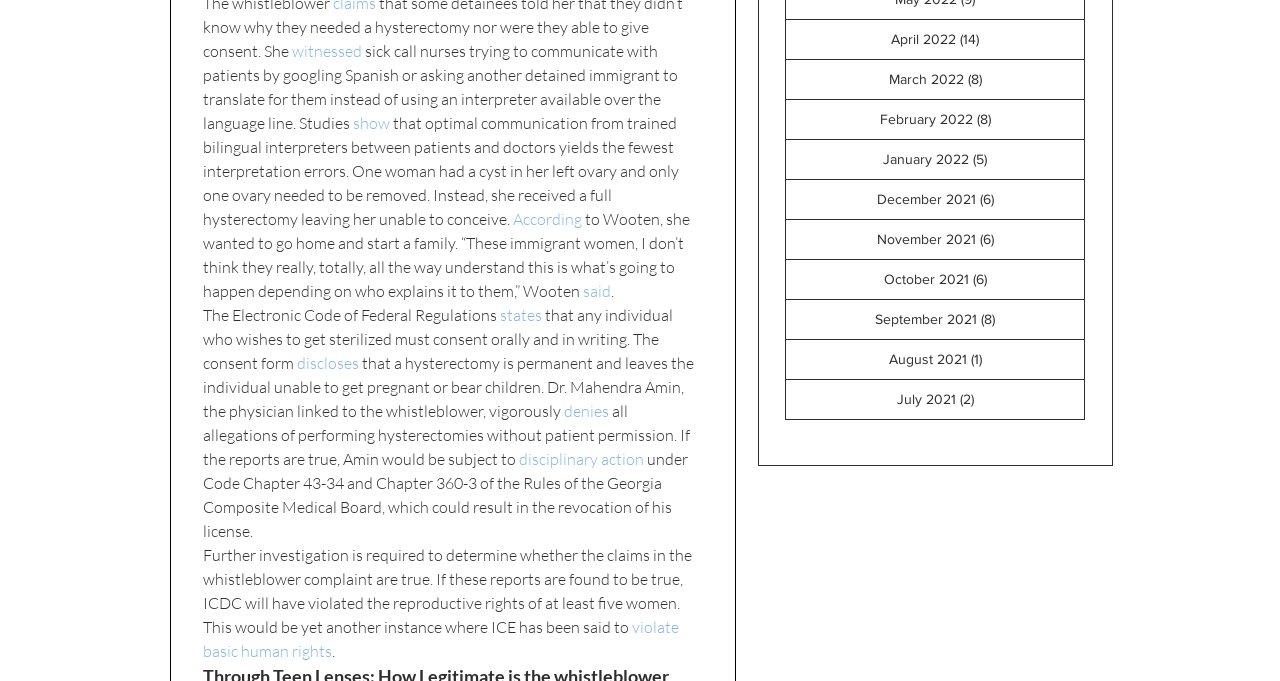Based on the image, please elaborate on the answer to the following question:
What is the topic of the article?

Based on the content of the article, it appears to be discussing the reproductive rights of immigrant women, specifically in the context of ICE detention centers and the alleged violation of their rights.